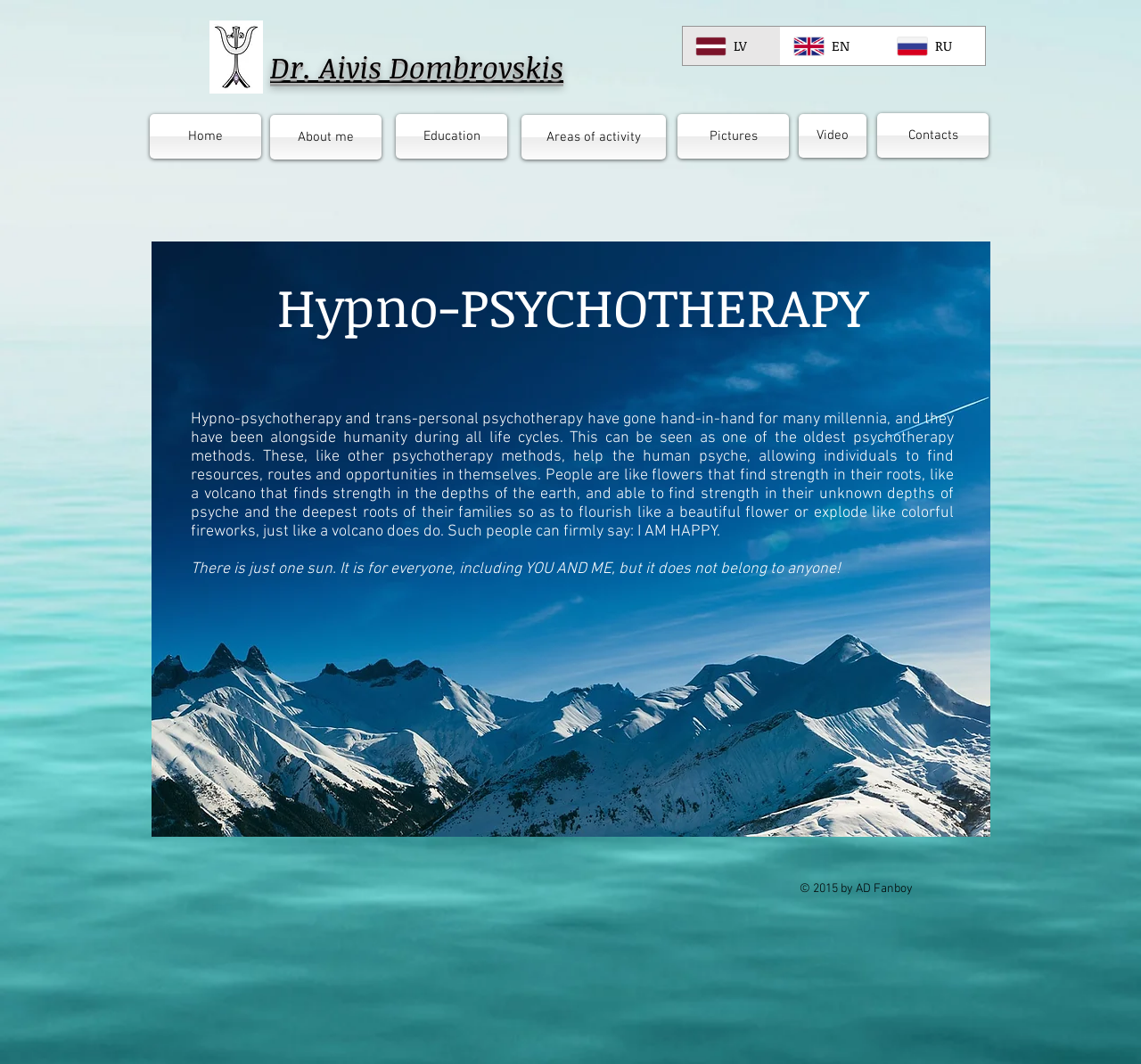Can you find the bounding box coordinates for the element that needs to be clicked to execute this instruction: "Click on Home link"? The coordinates should be given as four float numbers between 0 and 1, i.e., [left, top, right, bottom].

[0.131, 0.107, 0.229, 0.149]